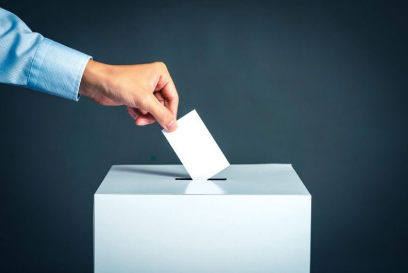What is the significance of the depicted act?
Using the image as a reference, deliver a detailed and thorough answer to the question.

The caption explains that the act of voting, as depicted in the image, serves as a powerful reminder of civic responsibility and the essential role of voting in shaping governance and public policy, particularly in the context of elections such as the Singapore General Election.